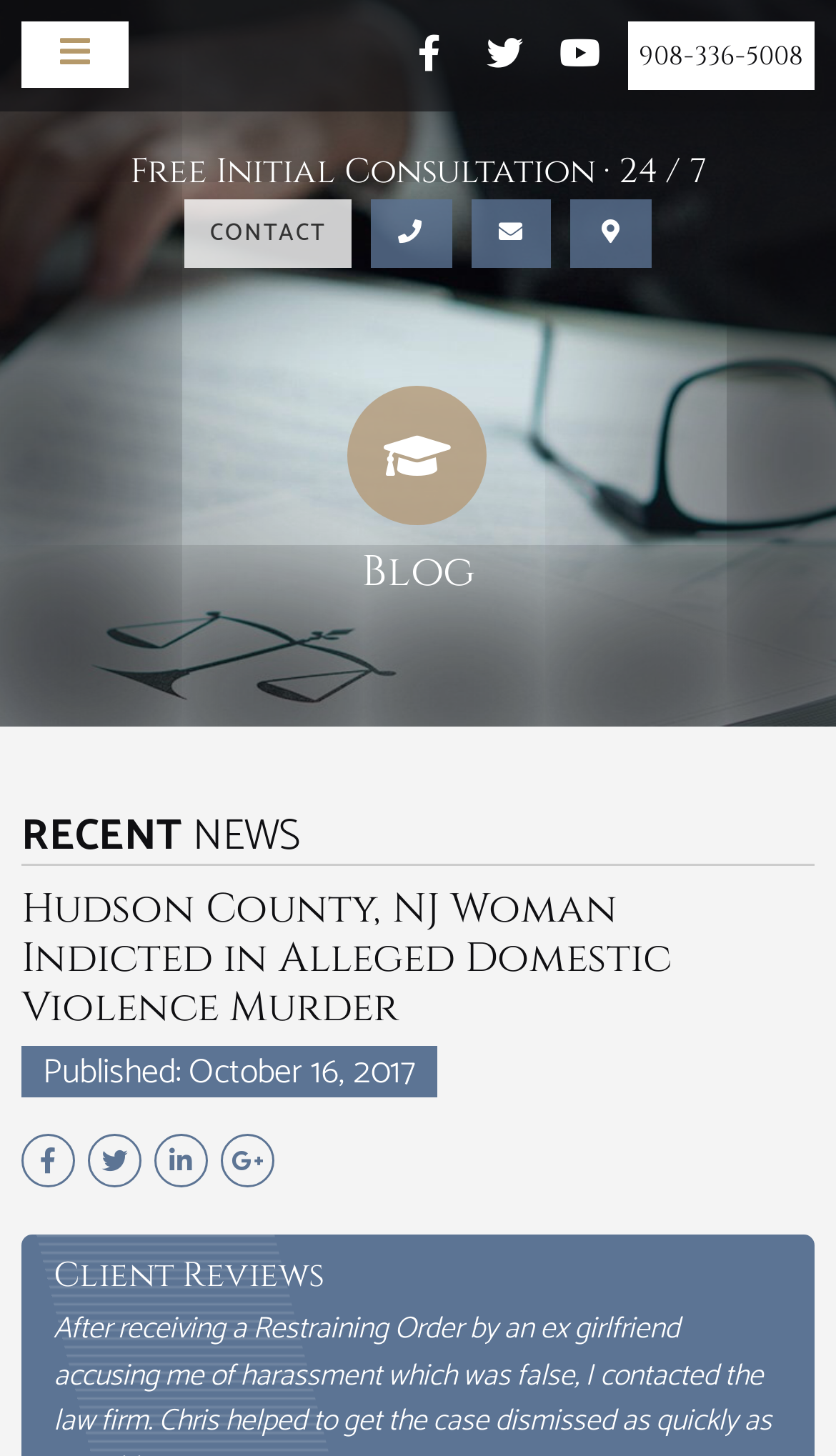Locate the bounding box coordinates of the clickable area to execute the instruction: "browse the 'Categories' section". Provide the coordinates as four float numbers between 0 and 1, represented as [left, top, right, bottom].

None